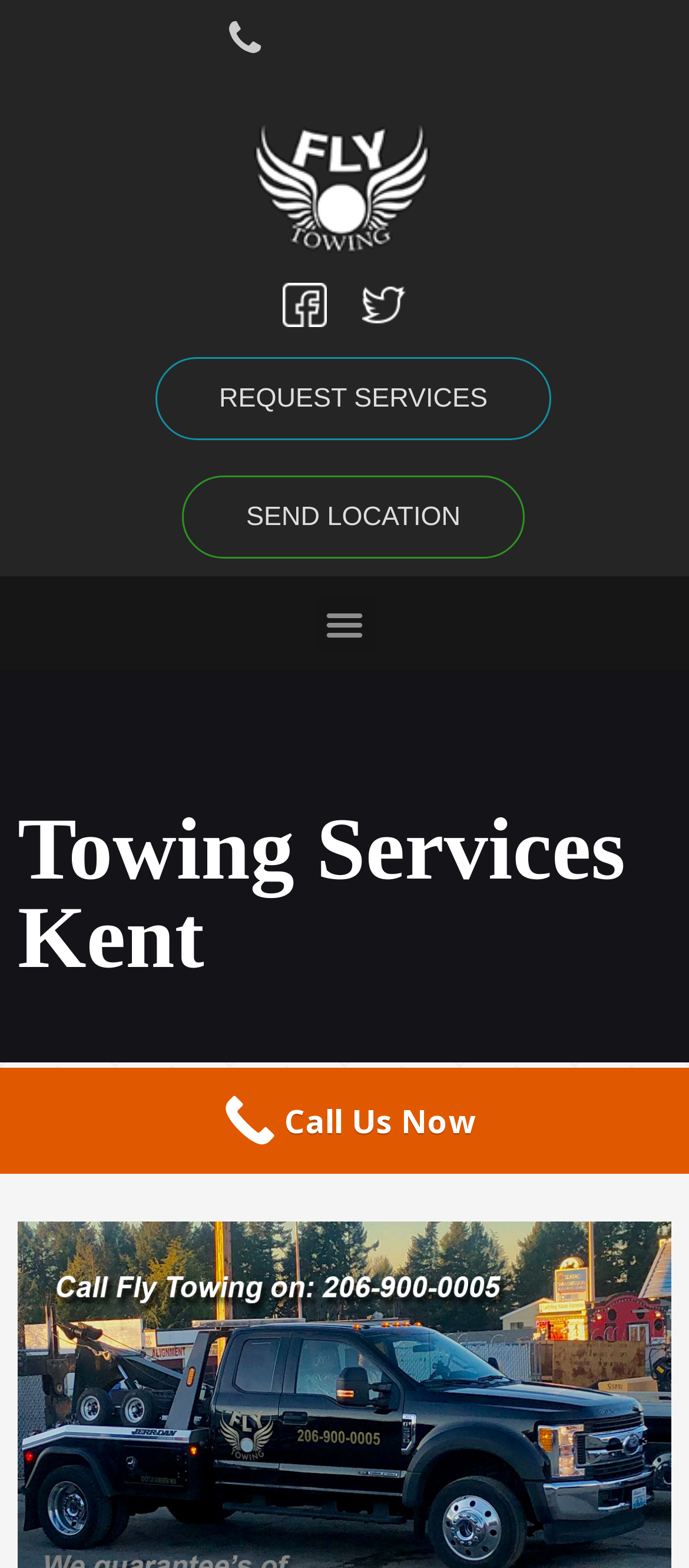Utilize the information from the image to answer the question in detail:
What is the phone number to call for towing services?

I found the phone number by looking at the root element of the webpage, which contains the text 'Towing Services Kent | 206-900-0005 Call us to know Towing rates in Kent'. This suggests that the phone number is 206-900-0005, which can be used to call for towing services.